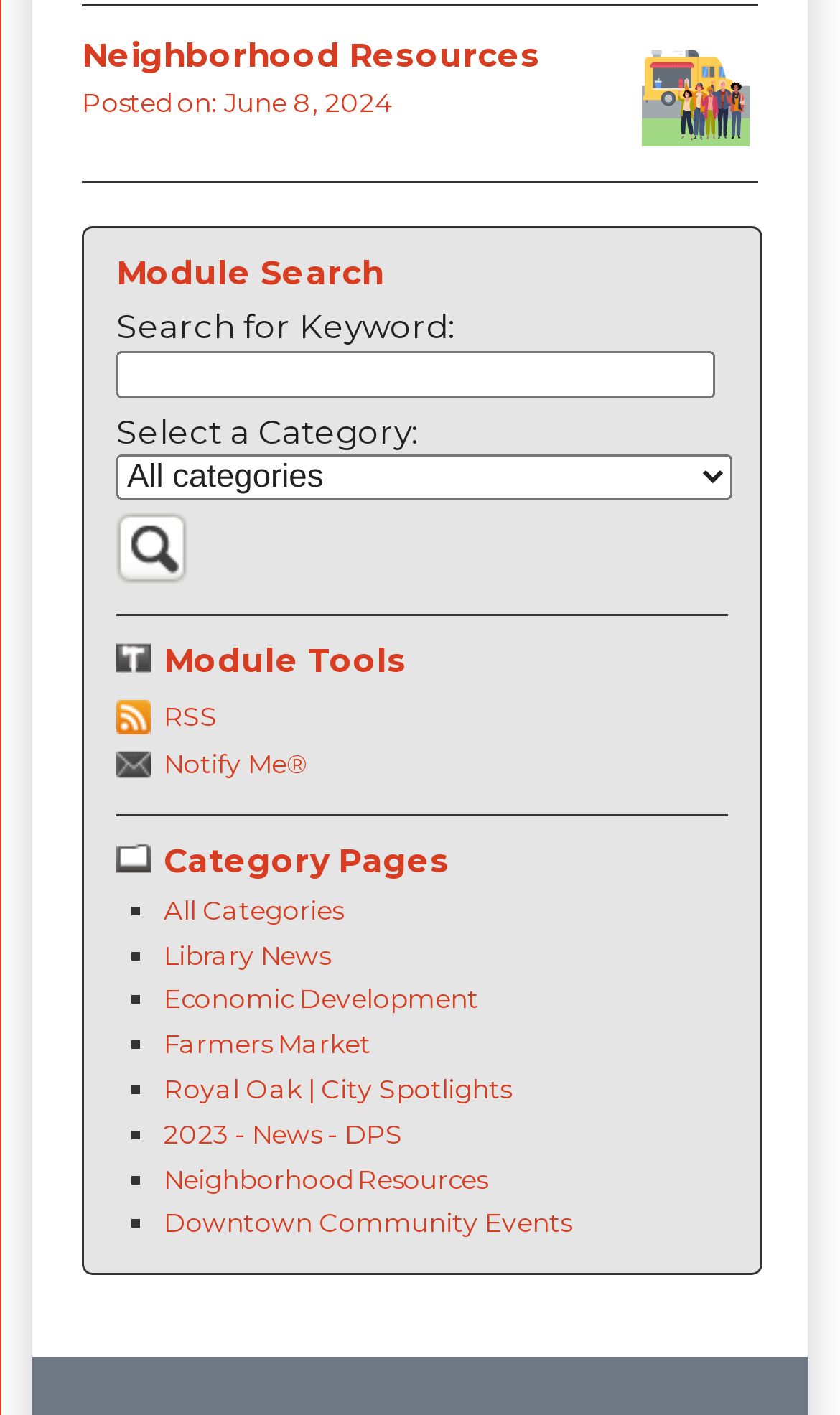Please pinpoint the bounding box coordinates for the region I should click to adhere to this instruction: "View Downtown Community Events".

[0.195, 0.853, 0.679, 0.876]